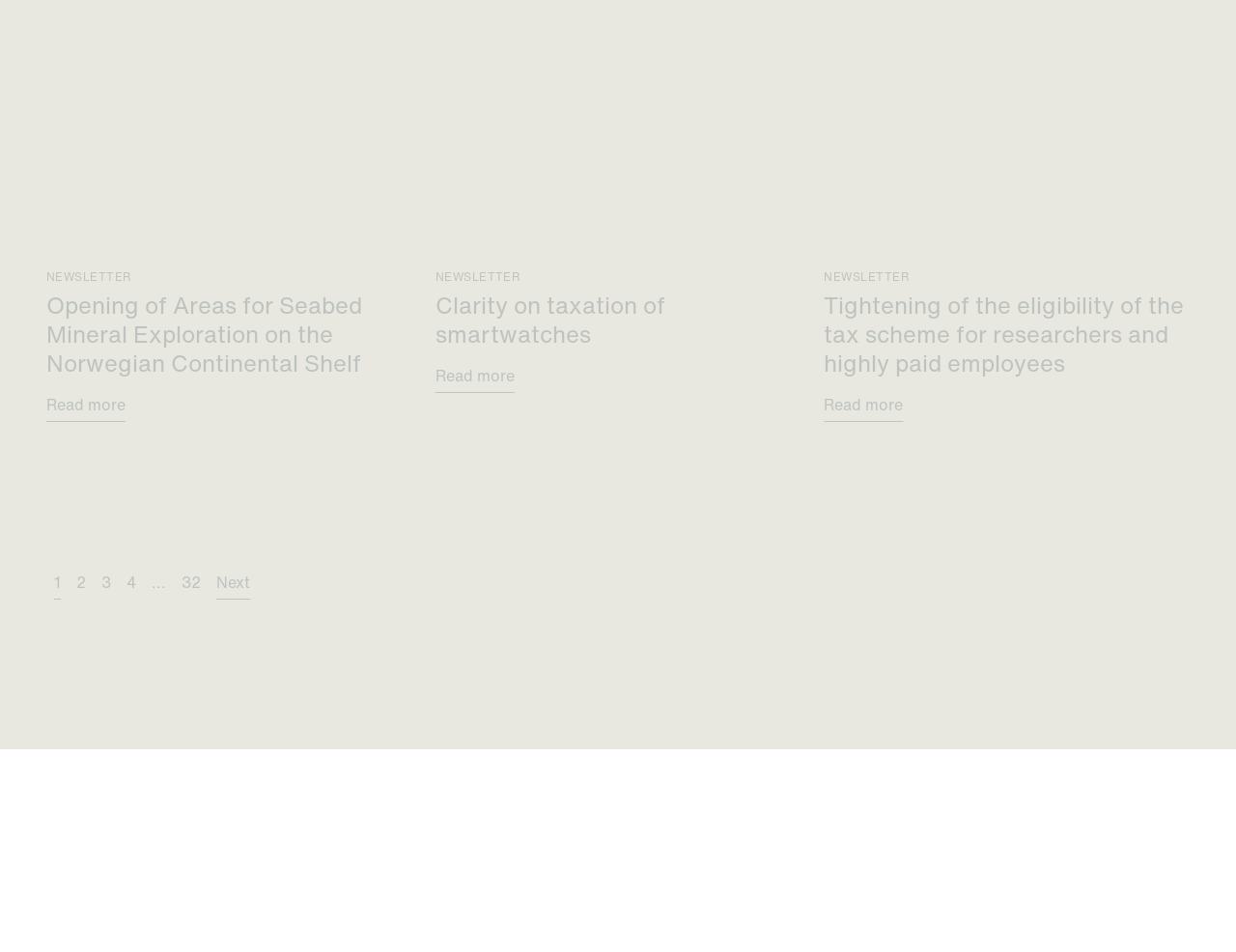Provide the bounding box coordinates of the HTML element described by the text: "+47 473 68 986". The coordinates should be in the format [left, top, right, bottom] with values between 0 and 1.

[0.456, 0.288, 0.614, 0.312]